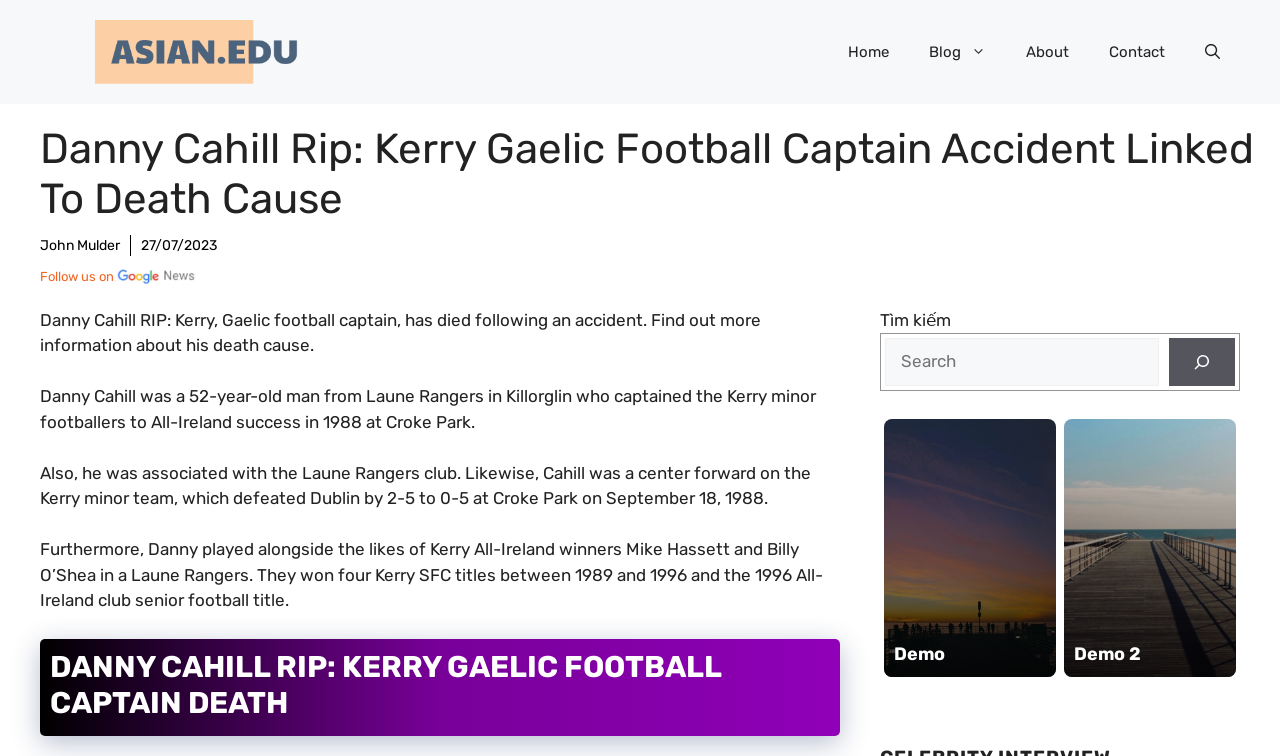Identify the bounding box coordinates of the element that should be clicked to fulfill this task: "Click on the 'About' link". The coordinates should be provided as four float numbers between 0 and 1, i.e., [left, top, right, bottom].

[0.786, 0.029, 0.851, 0.108]